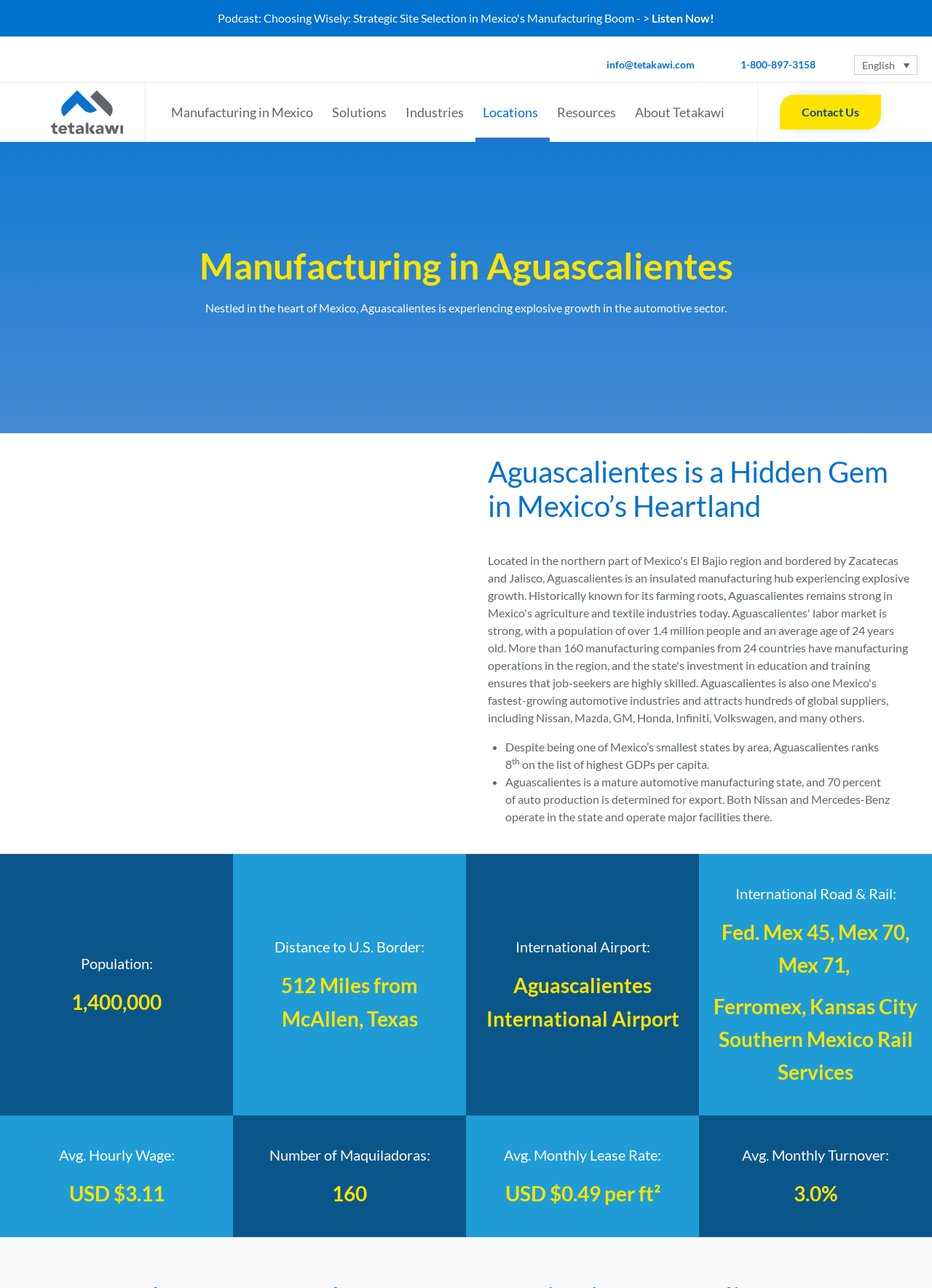What is the average hourly wage in Aguascalientes?
Answer the question in a detailed and comprehensive manner.

I found the average hourly wage by looking at the heading 'Avg. Hourly Wage:' and the corresponding value 'USD $3.11'.